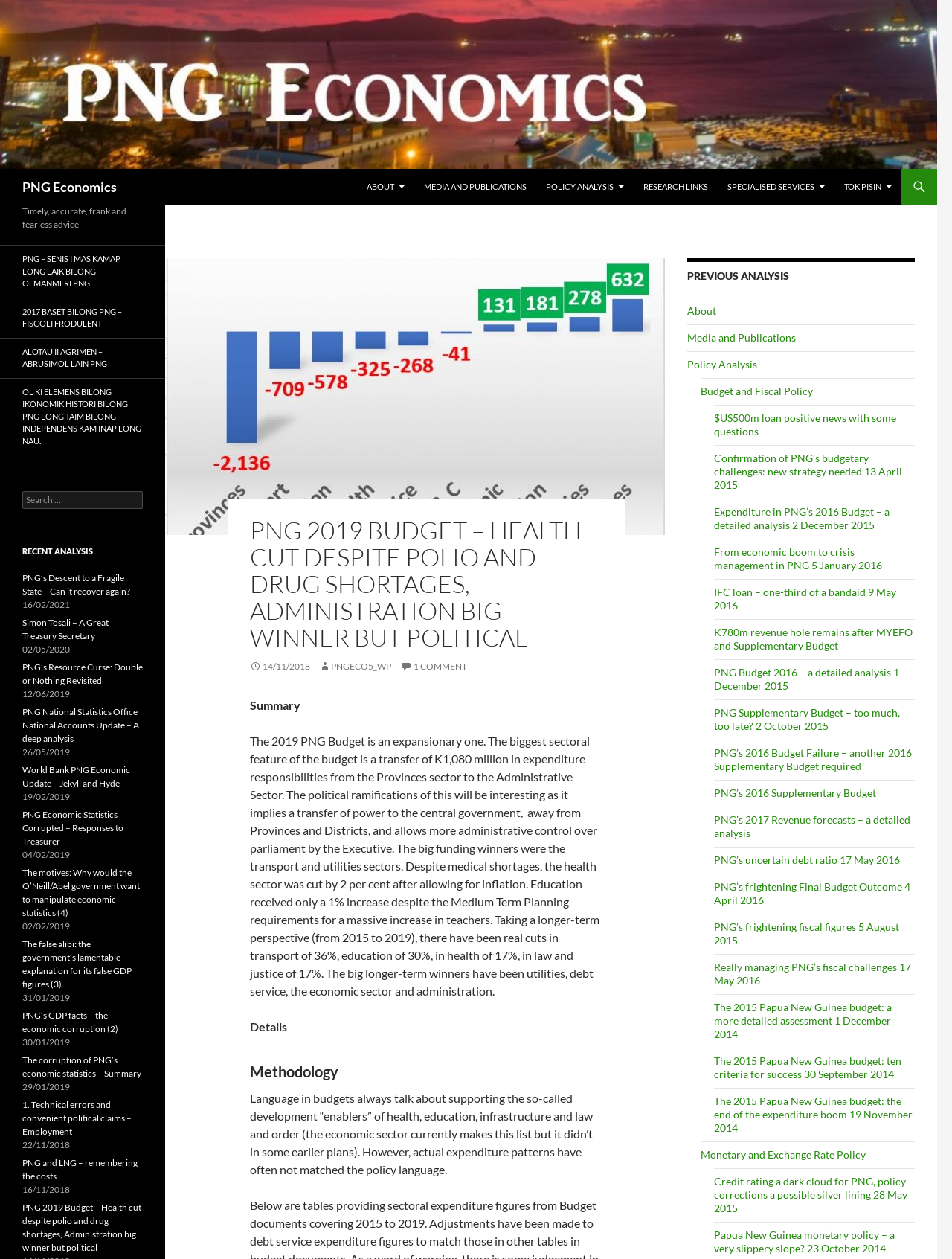Based on the element description Monetary and Exchange Rate Policy, identify the bounding box coordinates for the UI element. The coordinates should be in the format (top-left x, top-left y, bottom-right x, bottom-right y) and within the 0 to 1 range.

[0.736, 0.912, 0.909, 0.922]